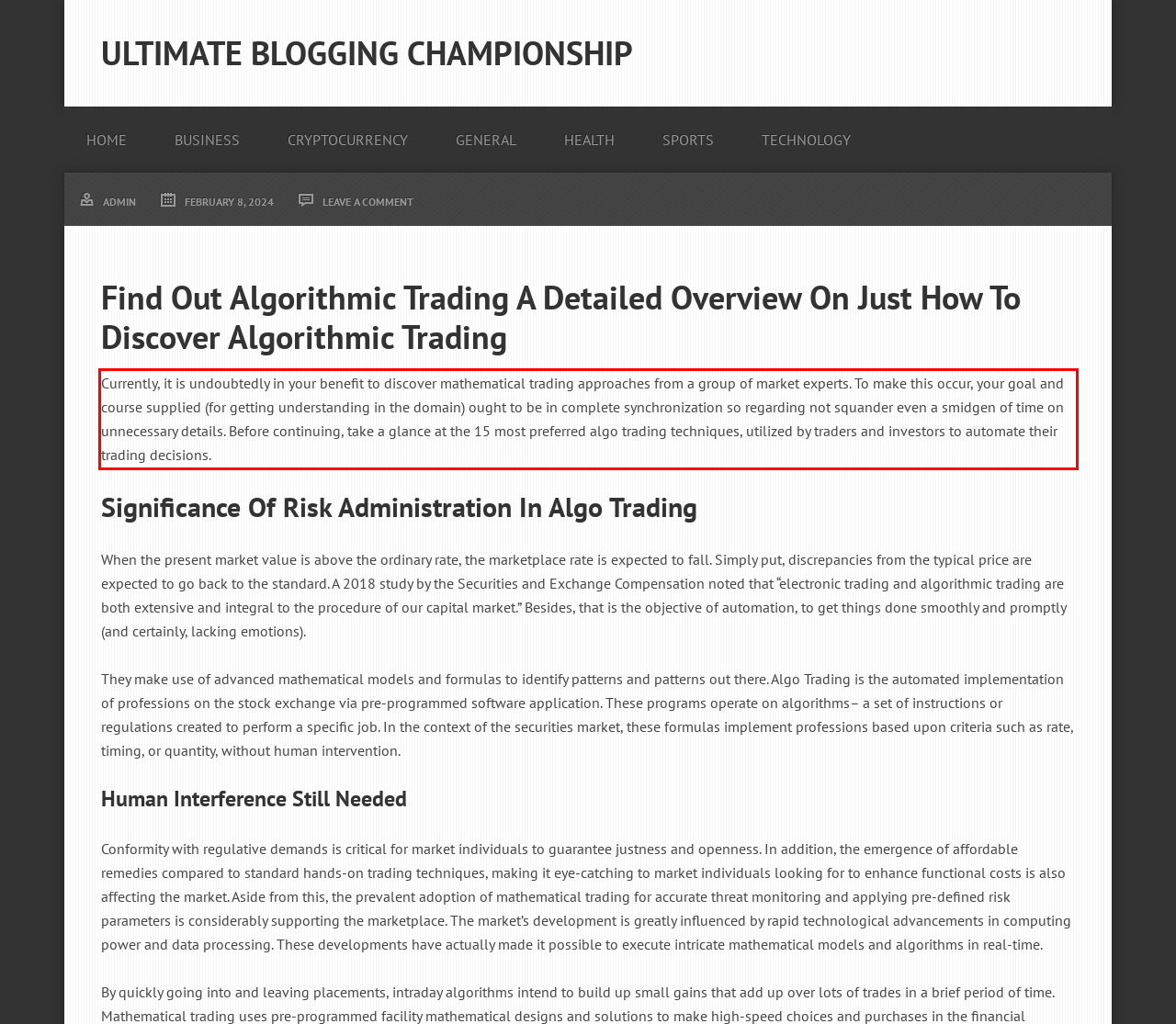Identify the red bounding box in the webpage screenshot and perform OCR to generate the text content enclosed.

Currently, it is undoubtedly in your benefit to discover mathematical trading approaches from a group of market experts. To make this occur, your goal and course supplied (for getting understanding in the domain) ought to be in complete synchronization so regarding not squander even a smidgen of time on unnecessary details. Before continuing, take a glance at the 15 most preferred algo trading techniques, utilized by traders and investors to automate their trading decisions.